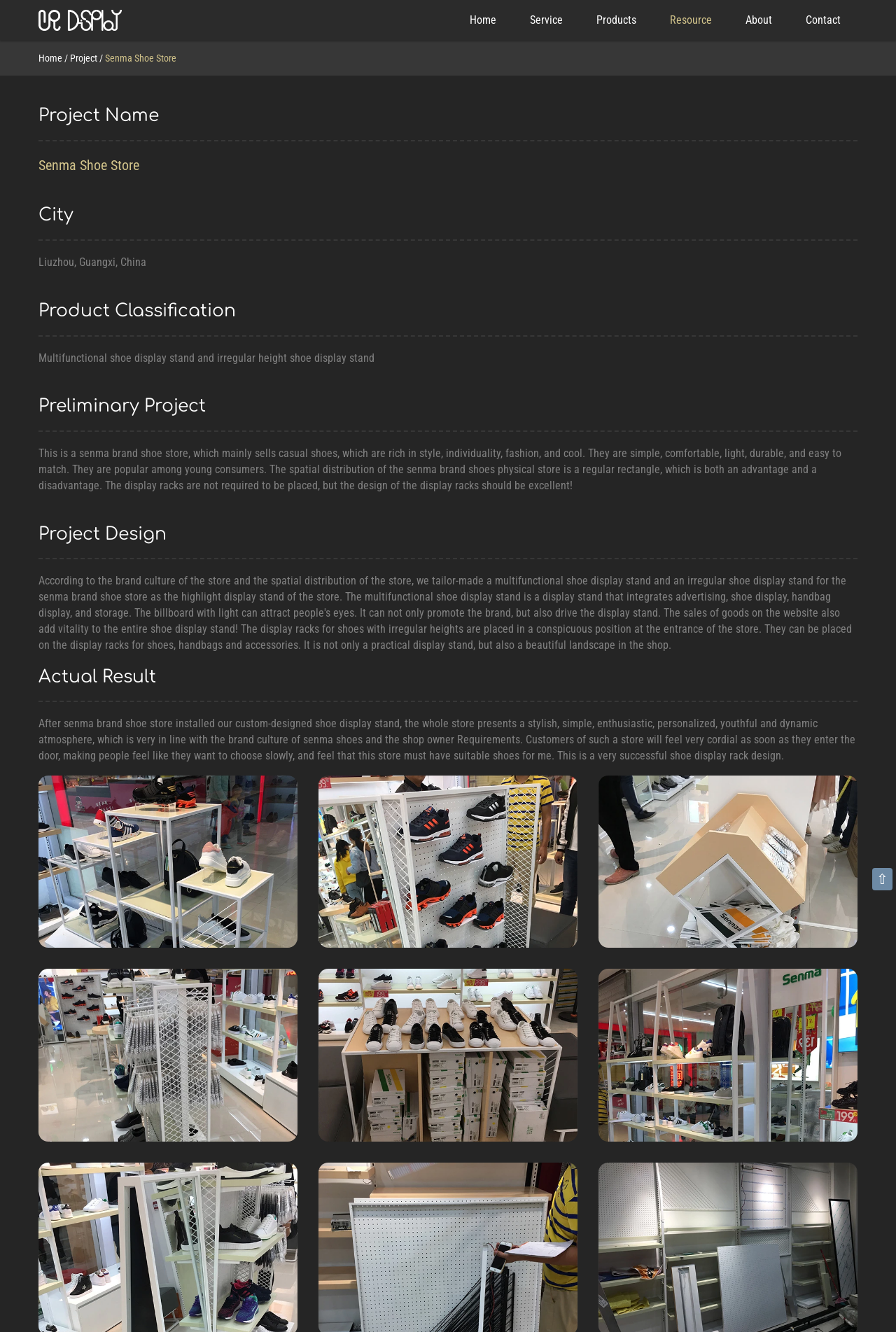Highlight the bounding box of the UI element that corresponds to this description: "Home".

[0.043, 0.039, 0.07, 0.048]